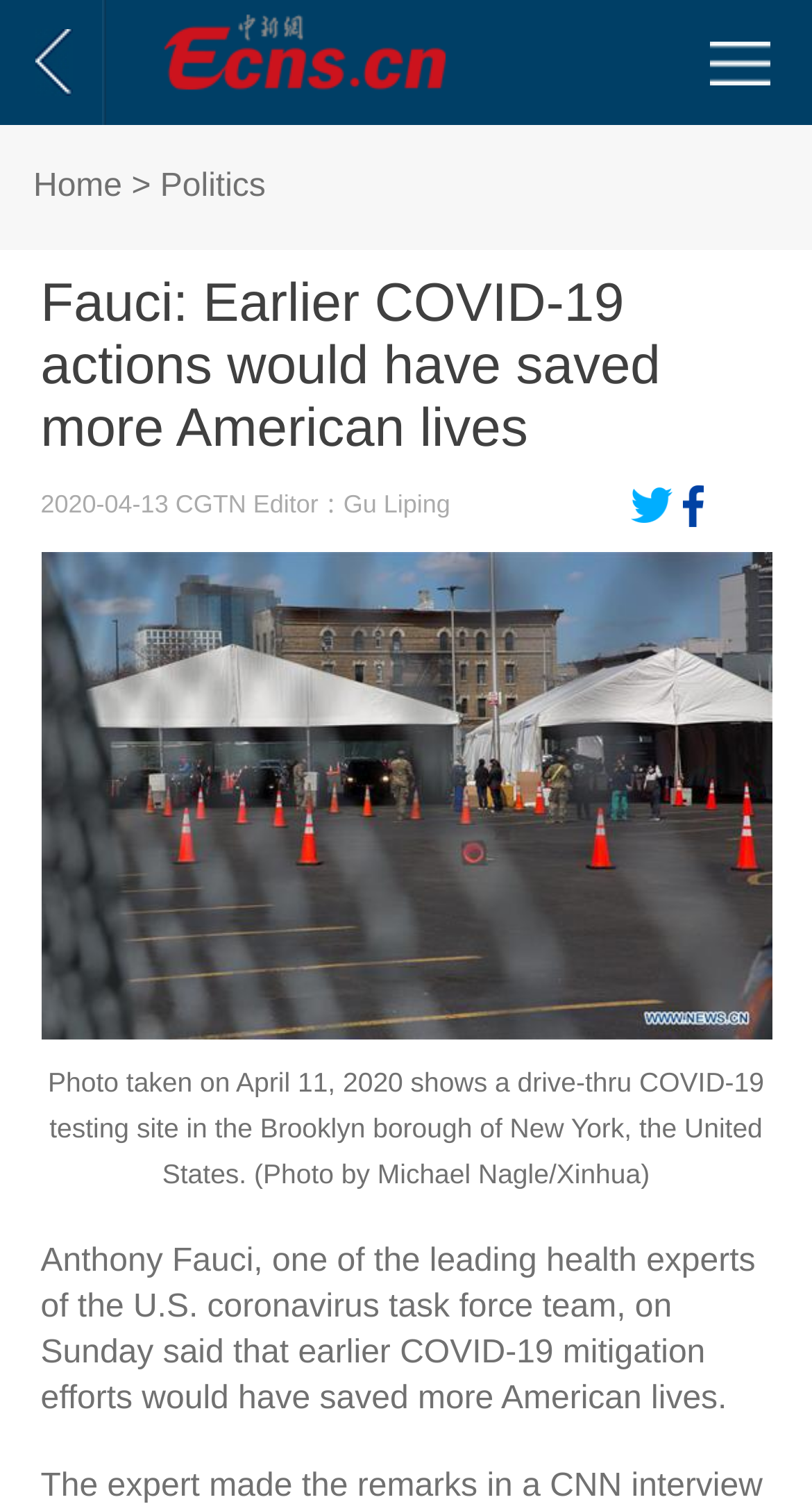Give a concise answer of one word or phrase to the question: 
What is the topic of the article?

COVID-19